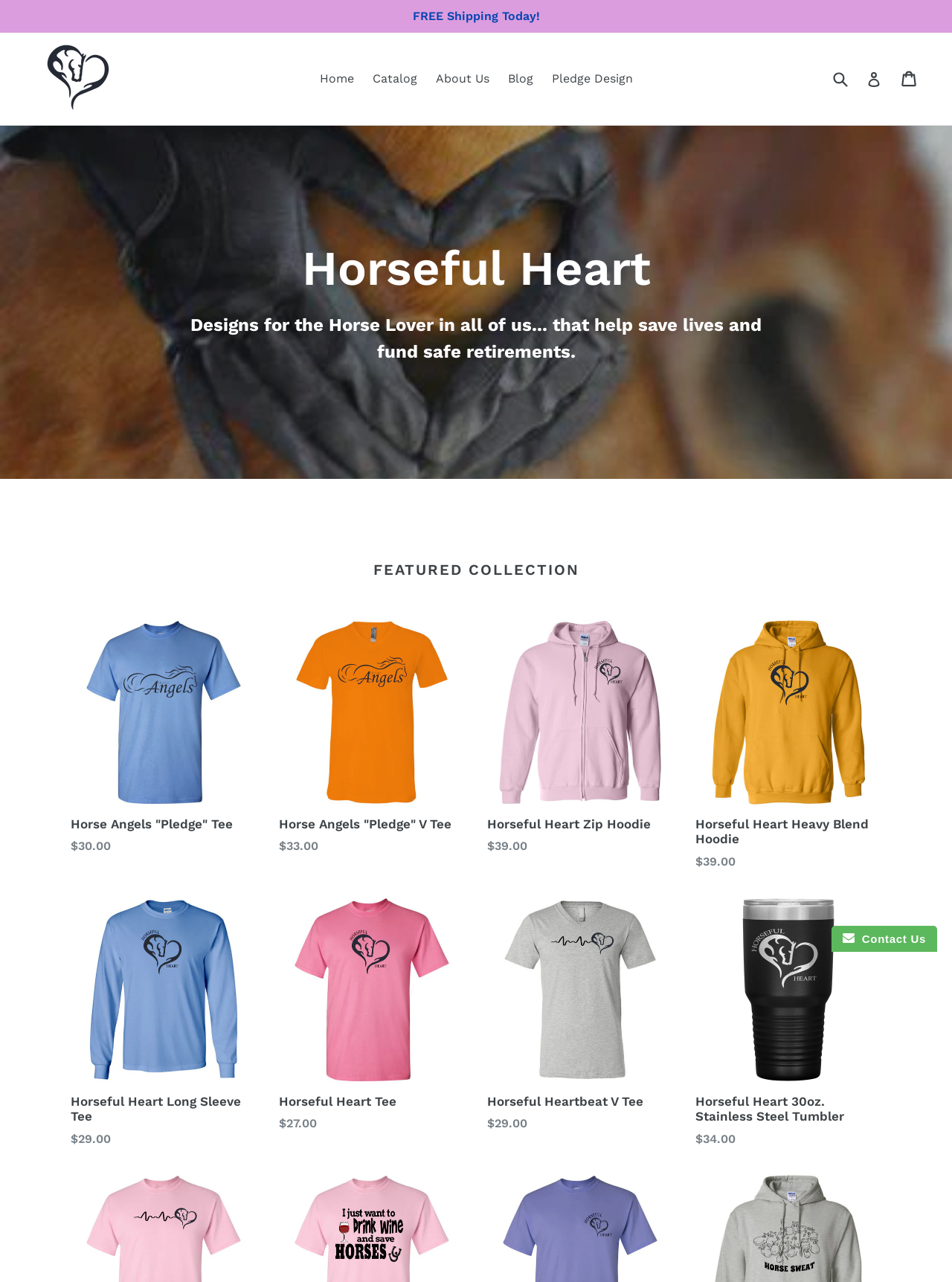Indicate the bounding box coordinates of the element that needs to be clicked to satisfy the following instruction: "View the Horseful Heart Zip Hoodie product". The coordinates should be four float numbers between 0 and 1, i.e., [left, top, right, bottom].

[0.512, 0.483, 0.707, 0.667]